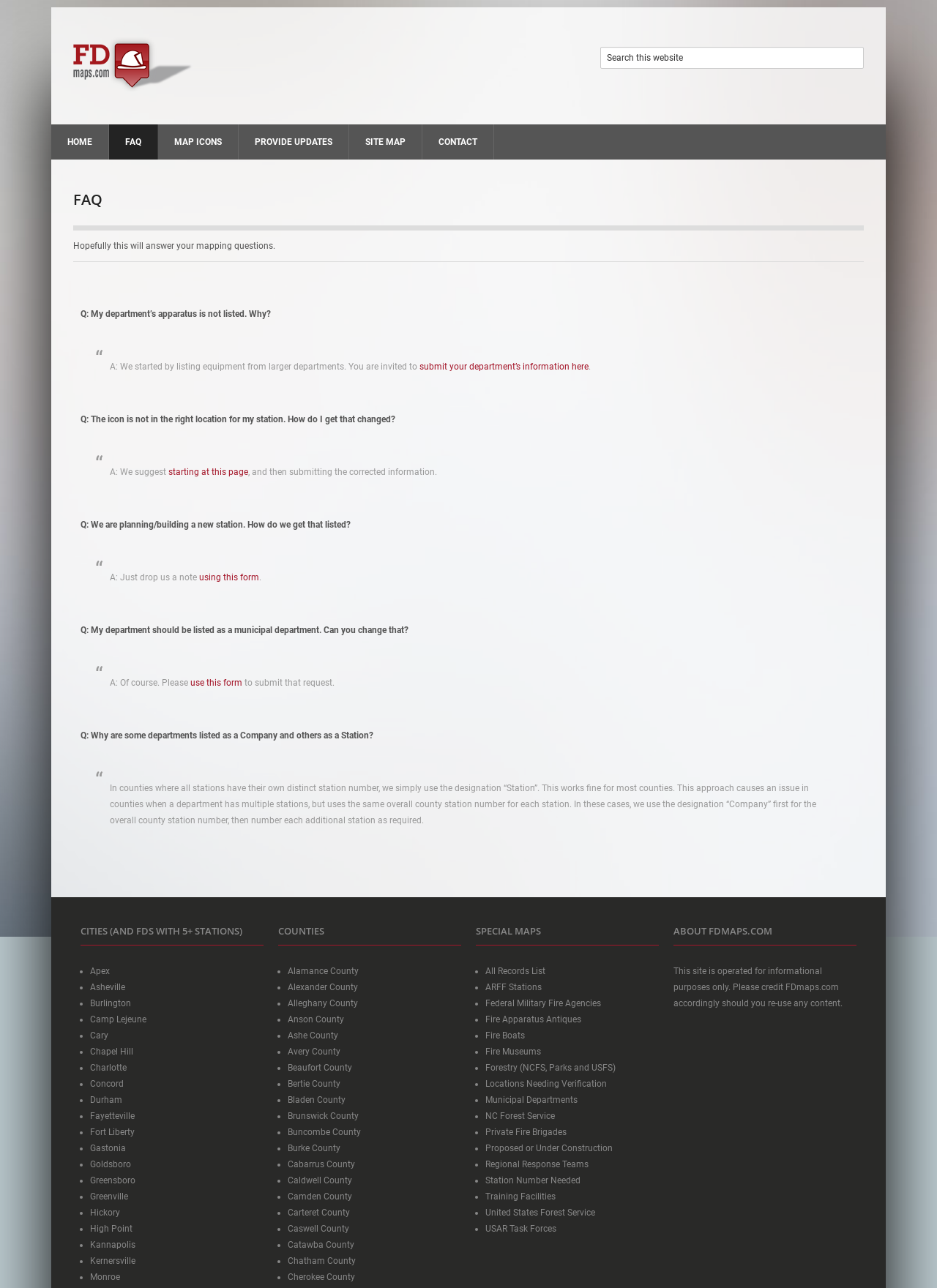Bounding box coordinates are given in the format (top-left x, top-left y, bottom-right x, bottom-right y). All values should be floating point numbers between 0 and 1. Provide the bounding box coordinate for the UI element described as: Proposed or Under Construction

[0.518, 0.888, 0.654, 0.897]